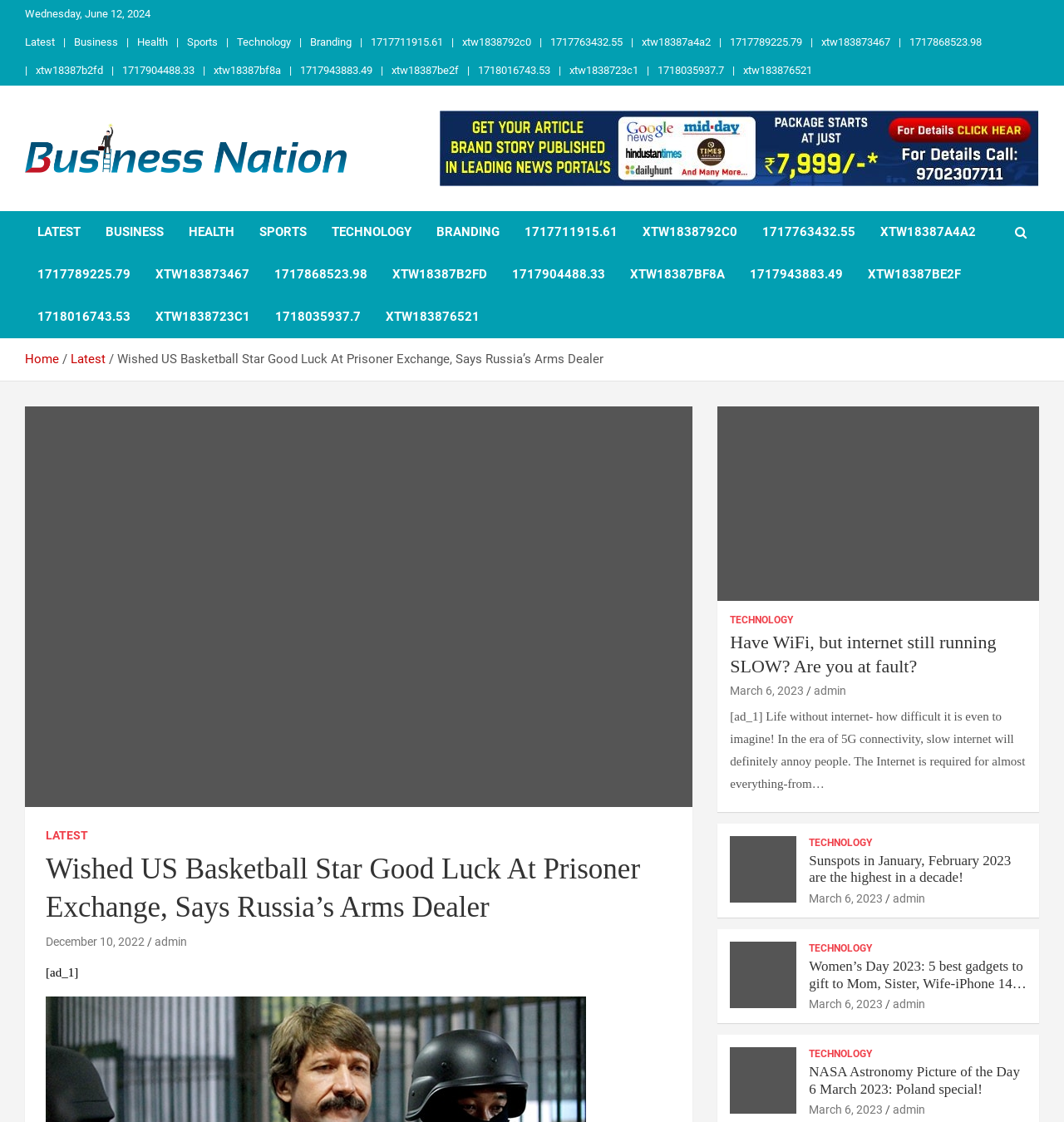Provide your answer to the question using just one word or phrase: What is the topic of the first article on the webpage?

US Basketball Star